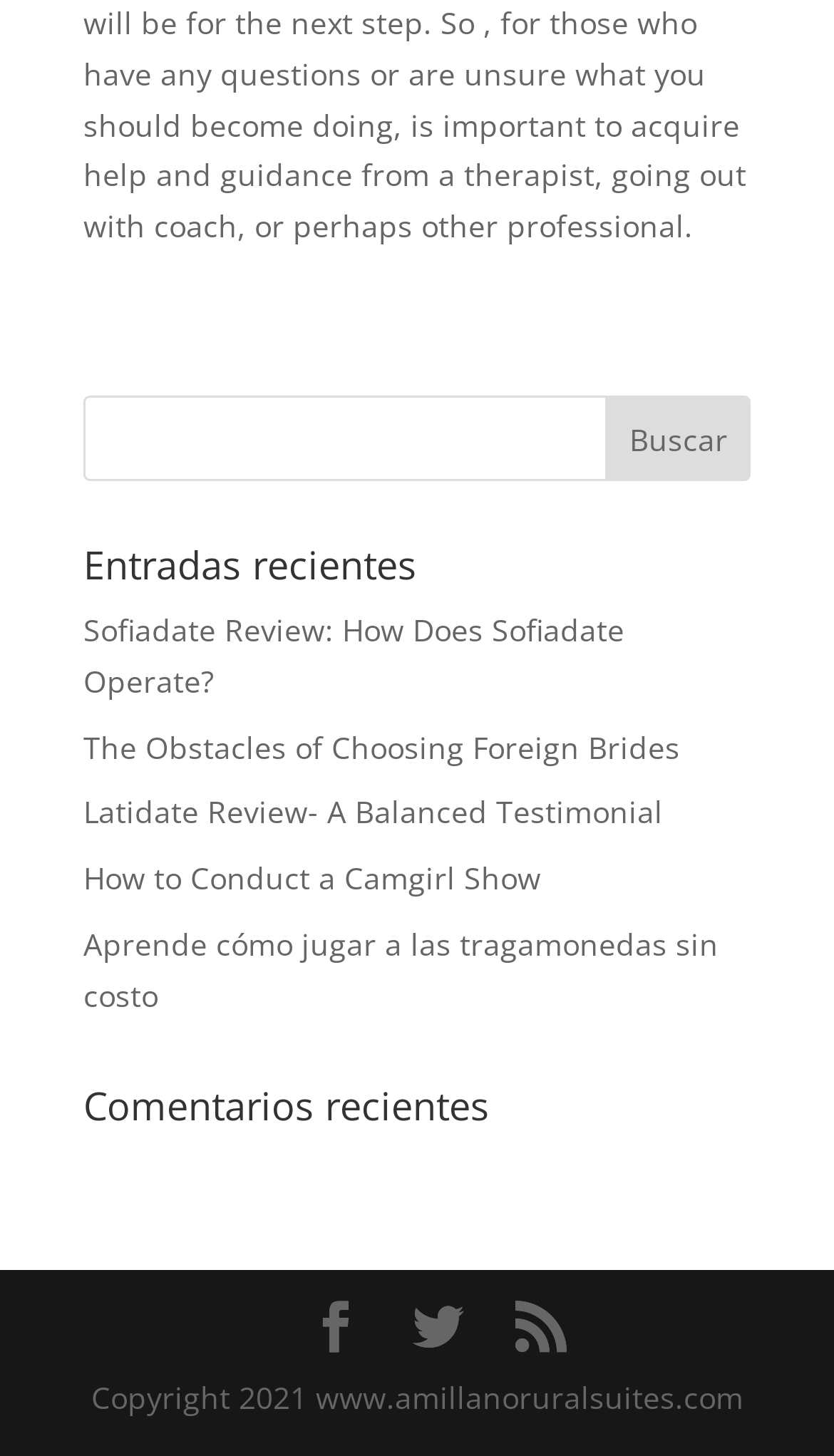Give a short answer using one word or phrase for the question:
What is the topic of the first article?

Sofiadate Review